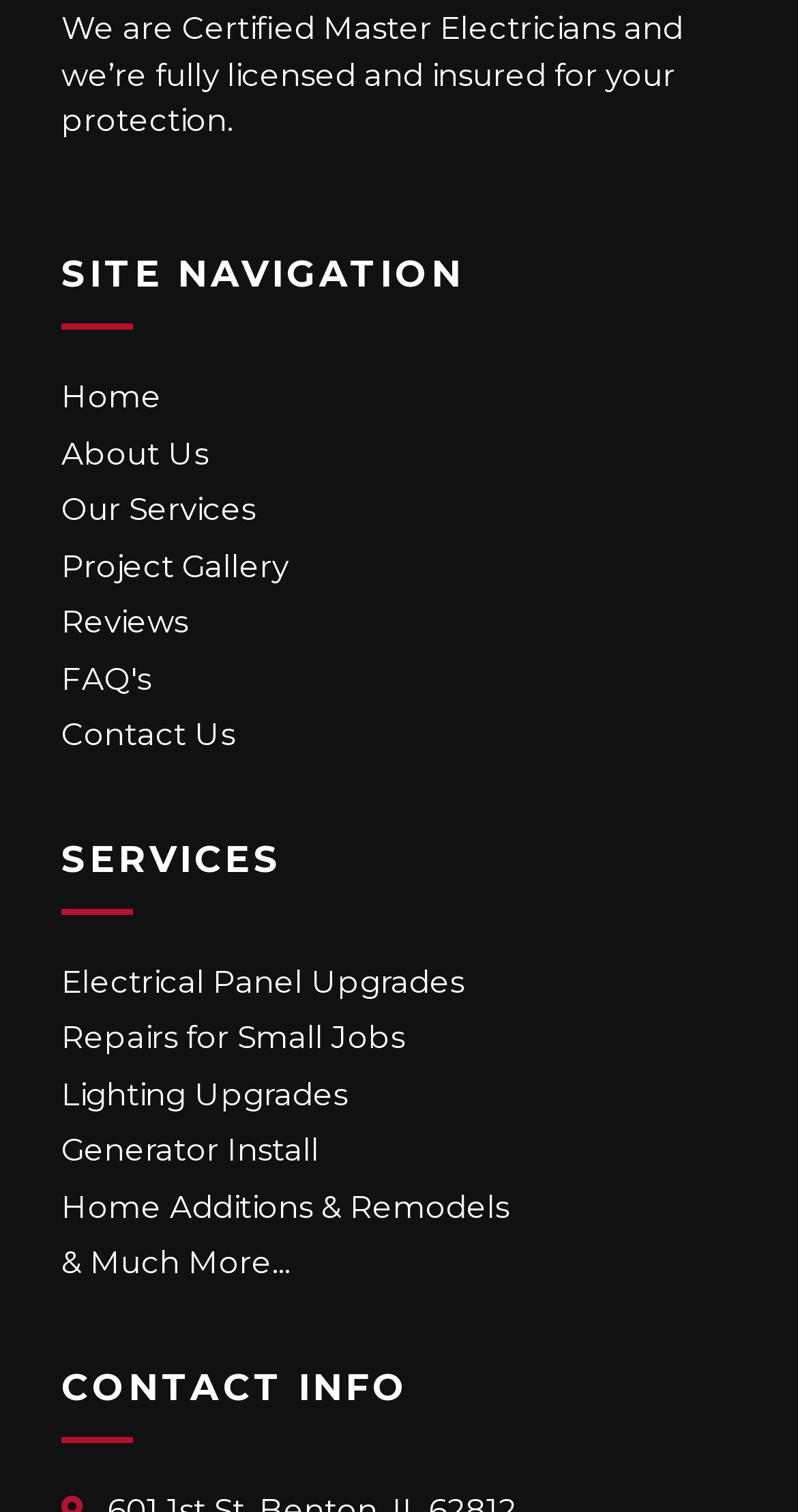Determine the bounding box coordinates for the UI element matching this description: "Home Additions & Remodels".

[0.077, 0.784, 0.923, 0.814]